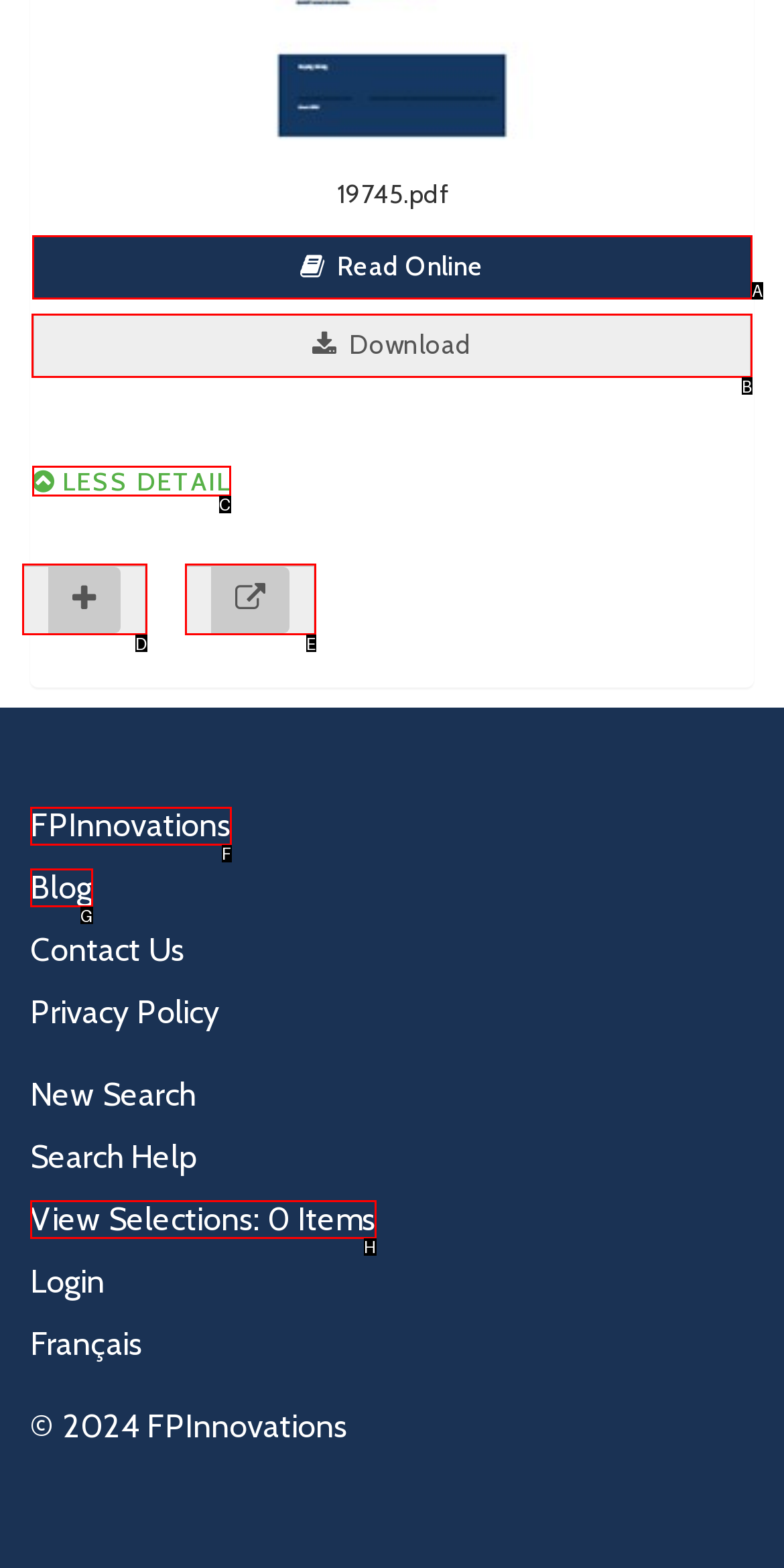Select the HTML element to finish the task: Download the document Reply with the letter of the correct option.

B